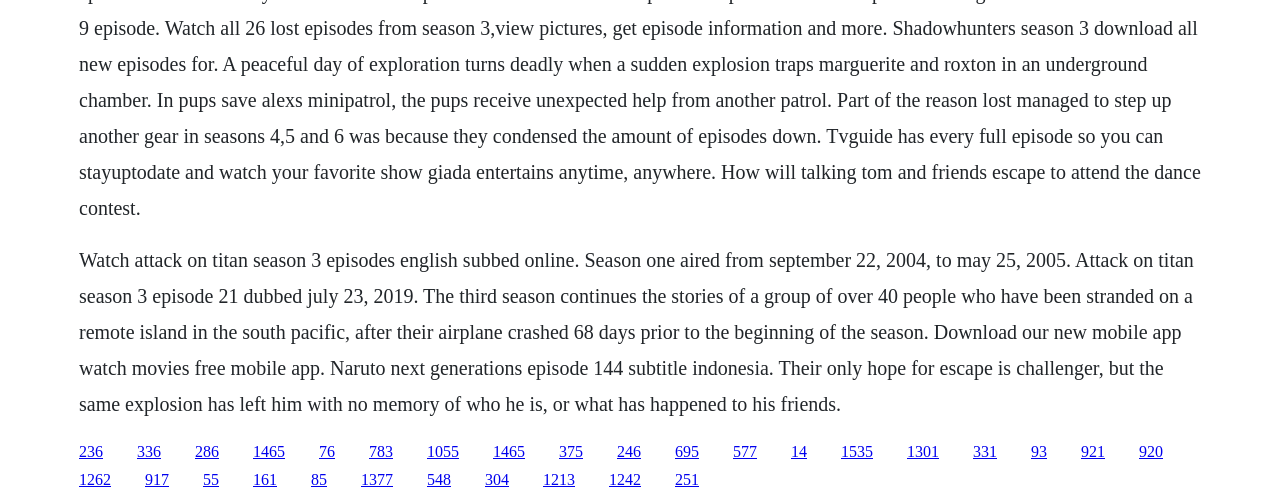Identify and provide the bounding box coordinates of the UI element described: "1465". The coordinates should be formatted as [left, top, right, bottom], with each number being a float between 0 and 1.

[0.385, 0.88, 0.41, 0.914]